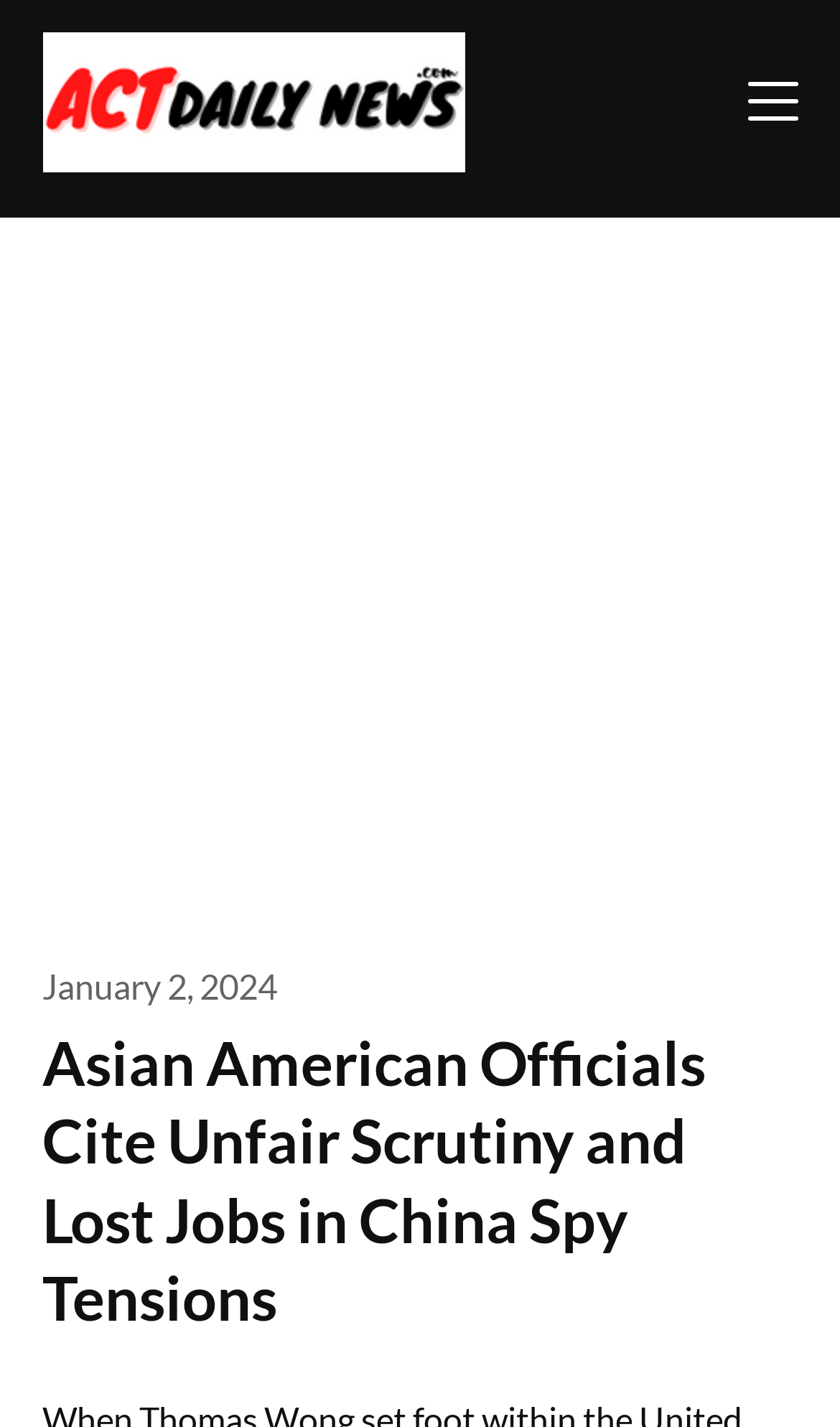Determine the bounding box coordinates (top-left x, top-left y, bottom-right x, bottom-right y) of the UI element described in the following text: January 2, 2024January 2, 2024

[0.05, 0.676, 0.329, 0.705]